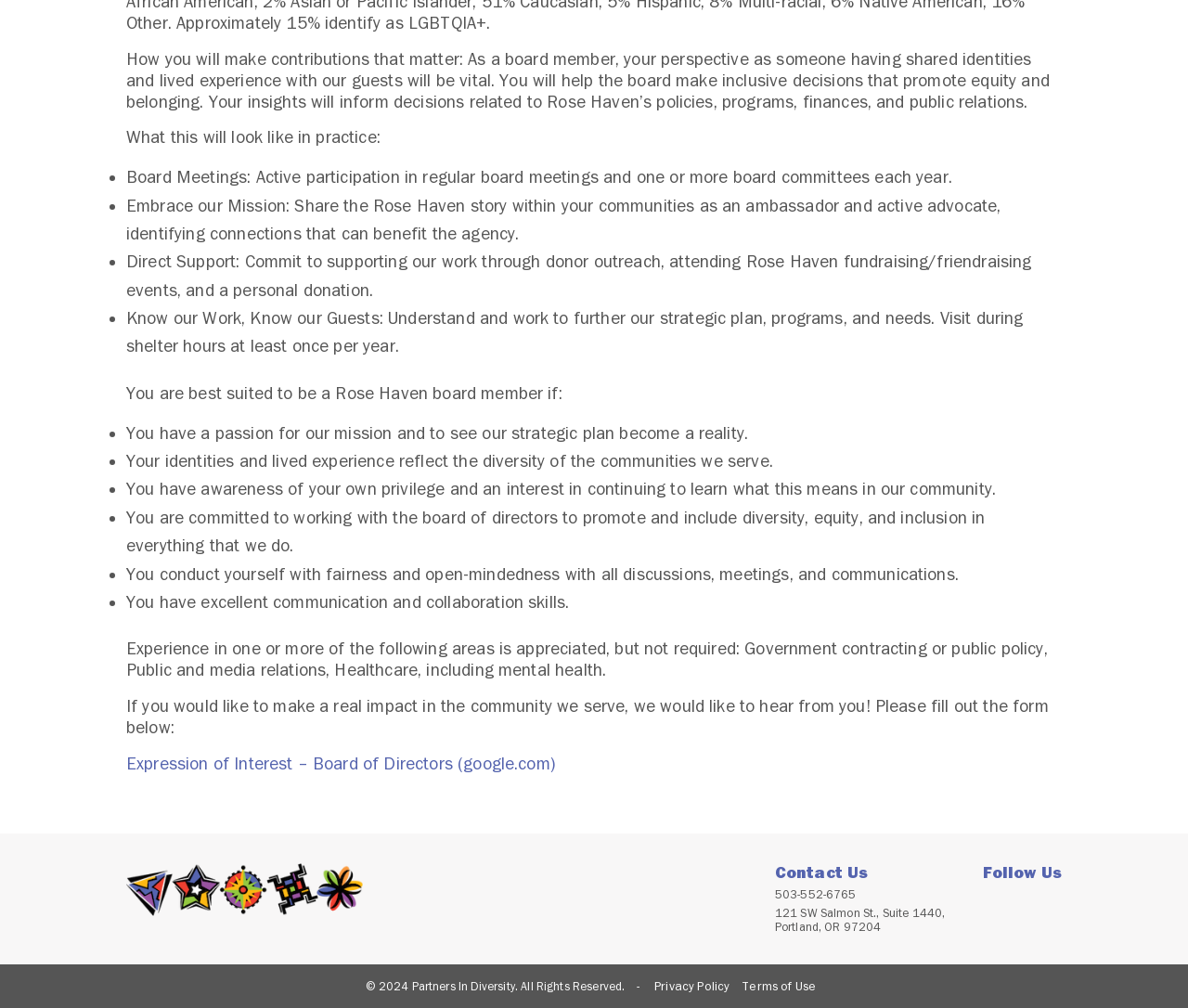What is required to be a Rose Haven board member?
Answer the question based on the image using a single word or a brief phrase.

Passion for the mission